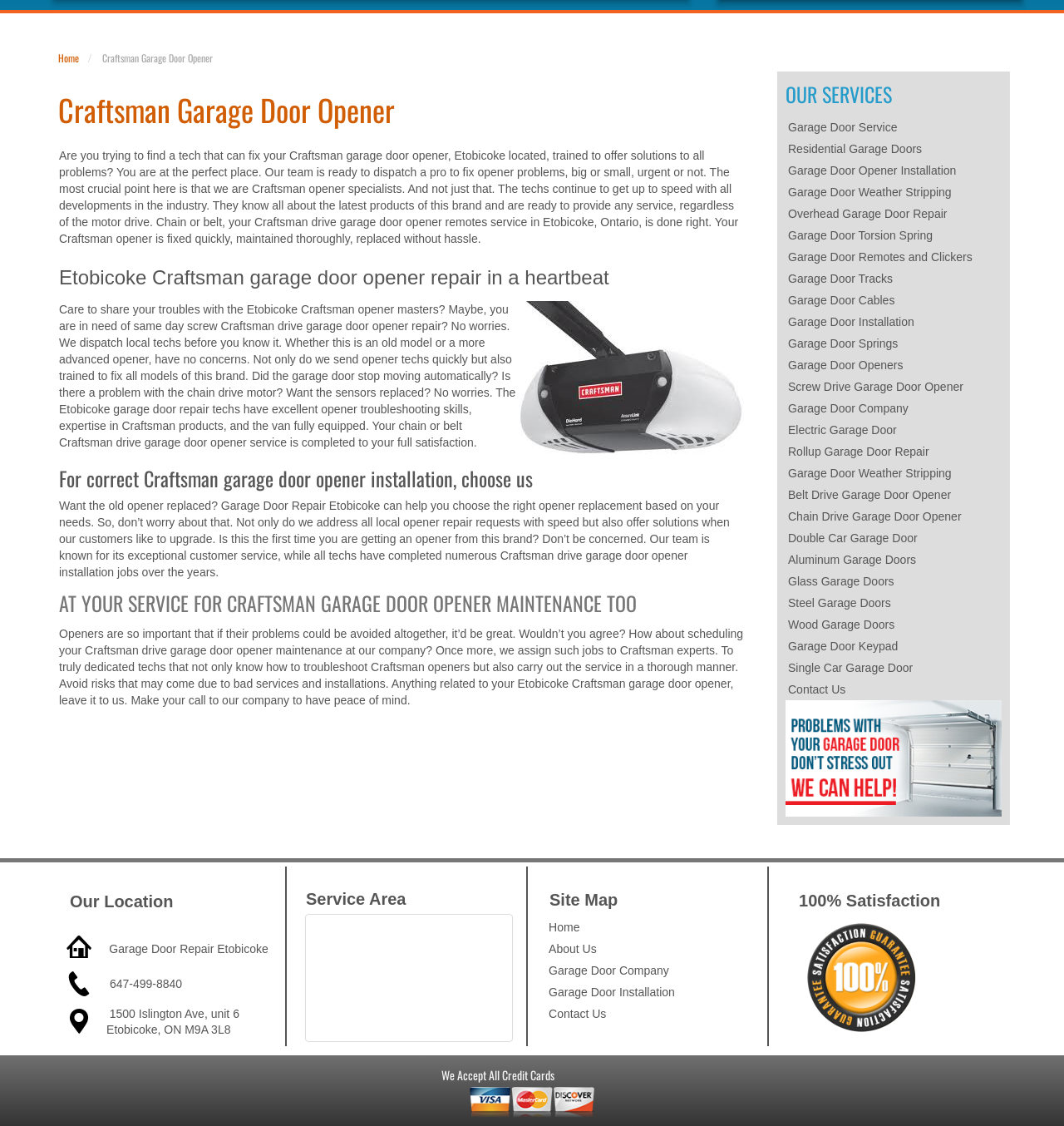Locate the bounding box of the UI element based on this description: "Chain Drive Garage Door Opener". Provide four float numbers between 0 and 1 as [left, top, right, bottom].

[0.738, 0.449, 0.941, 0.468]